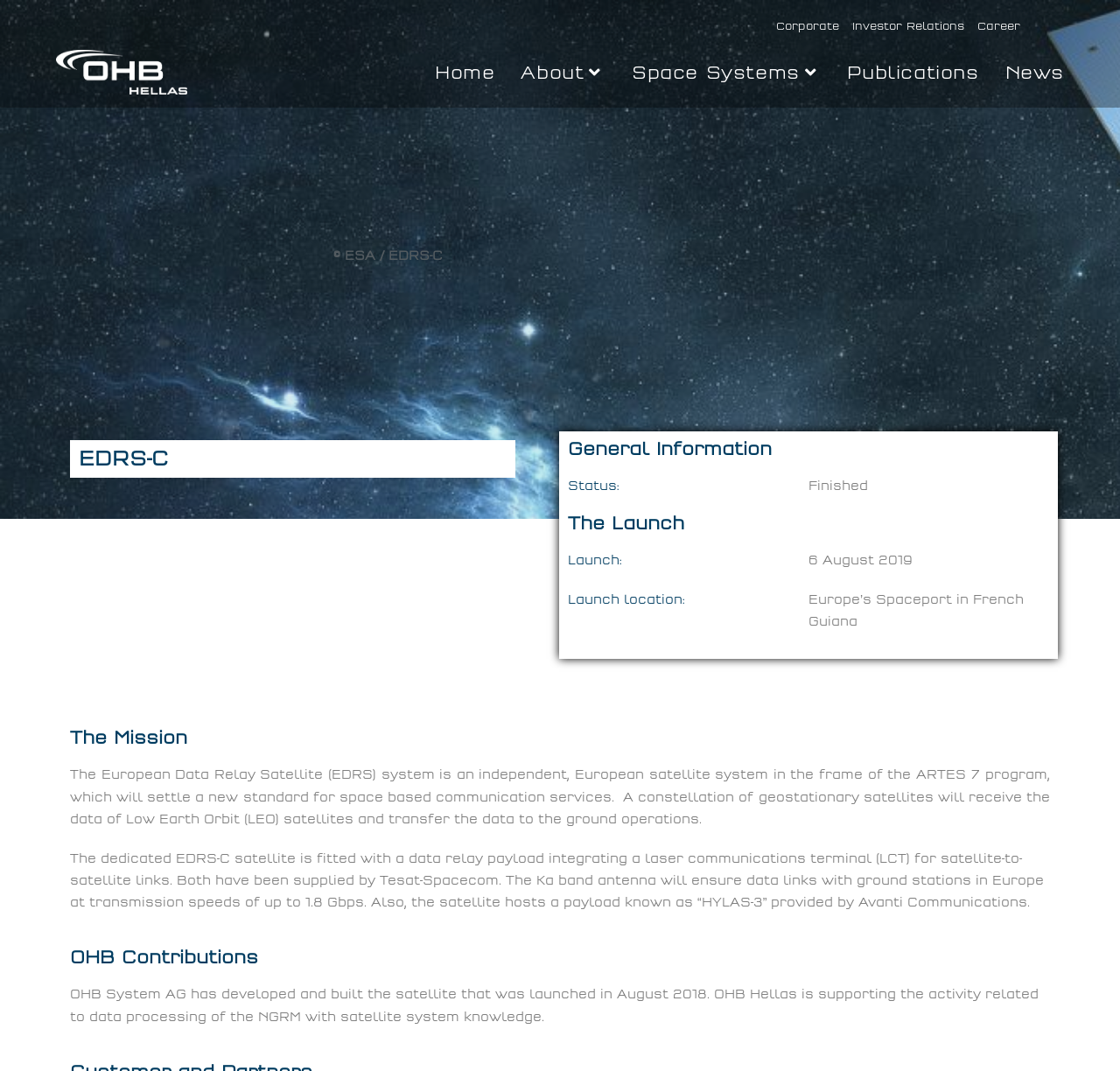What is the role of OHB Hellas in the EDRS-C project?
Please look at the screenshot and answer using one word or phrase.

supporting data processing